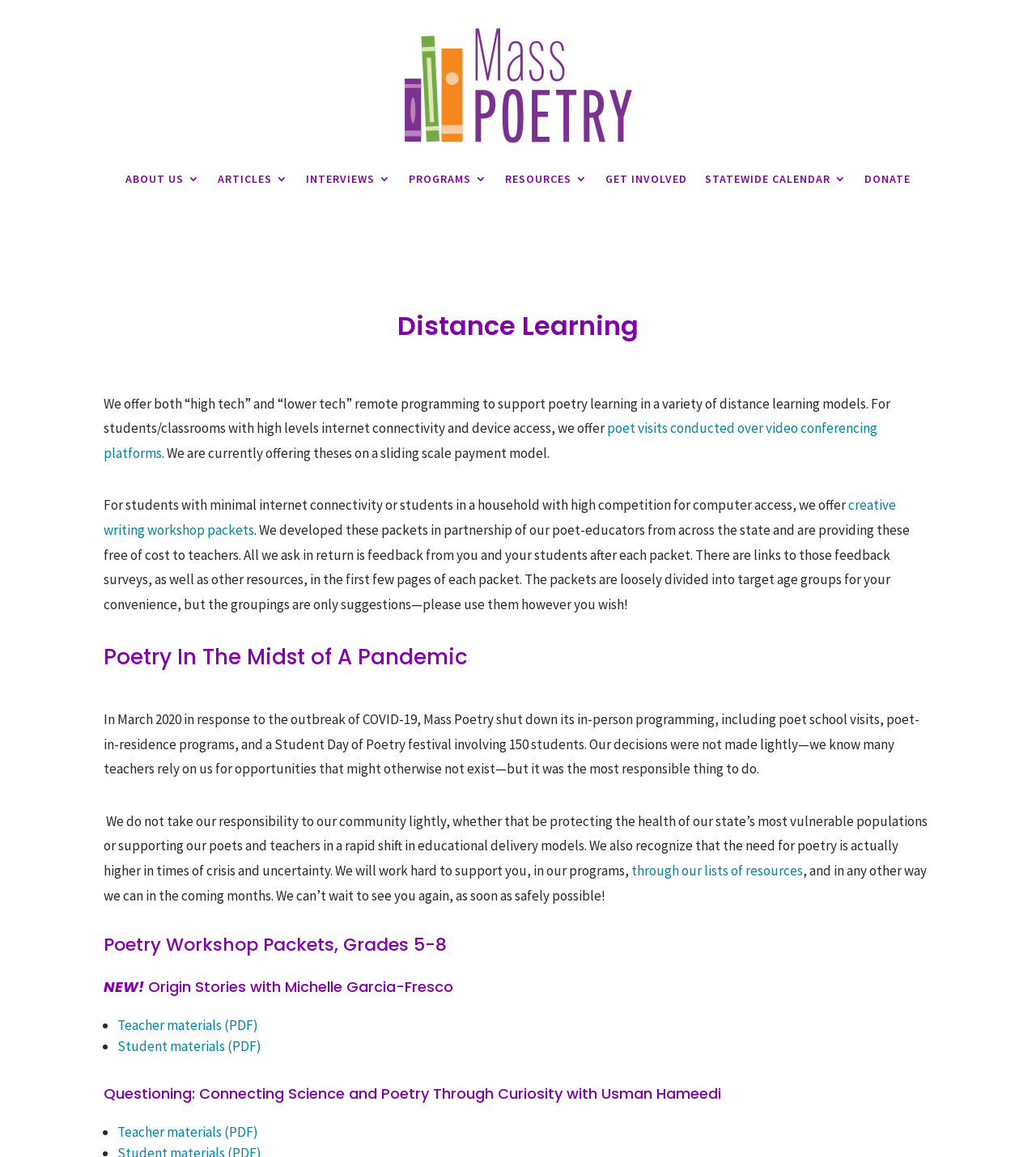Why did Mass Poetry shut down its in-person programming?
Refer to the image and give a detailed response to the question.

According to the webpage, Mass Poetry shut down its in-person programming, including poet school visits, poet-in-residence programs, and a Student Day of Poetry festival, in response to the outbreak of COVID-19 in March 2020.